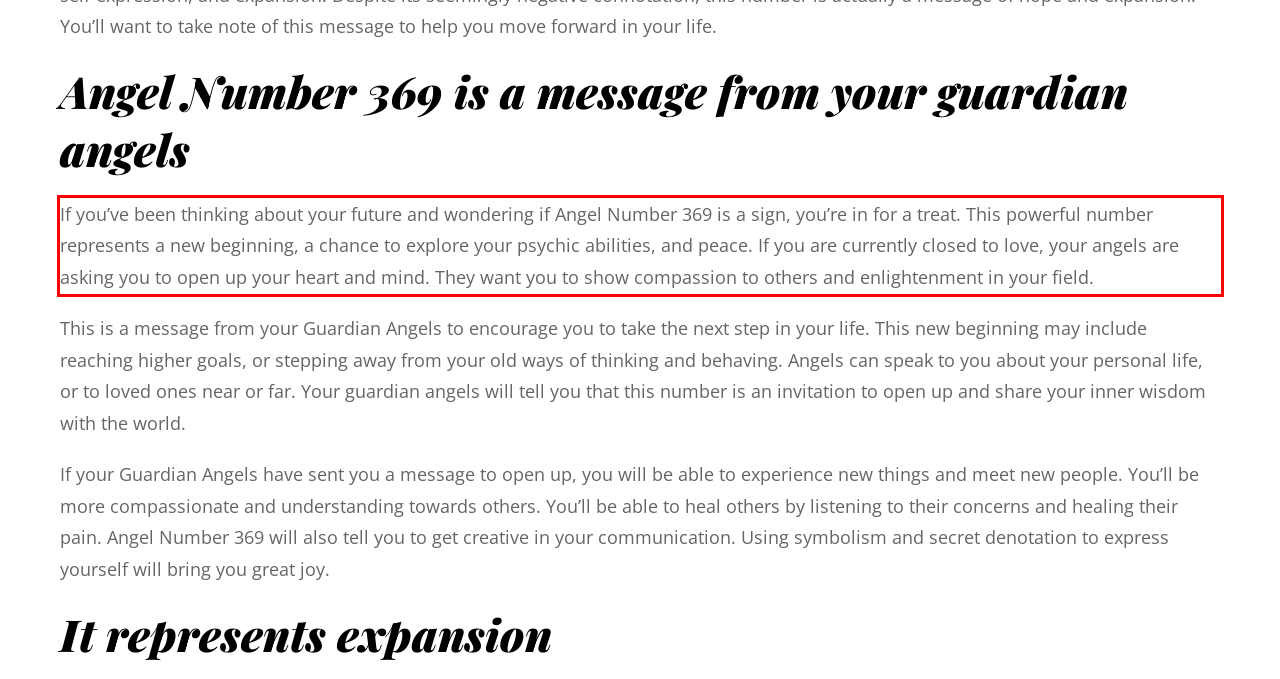From the given screenshot of a webpage, identify the red bounding box and extract the text content within it.

If you’ve been thinking about your future and wondering if Angel Number 369 is a sign, you’re in for a treat. This powerful number represents a new beginning, a chance to explore your psychic abilities, and peace. If you are currently closed to love, your angels are asking you to open up your heart and mind. They want you to show compassion to others and enlightenment in your field.